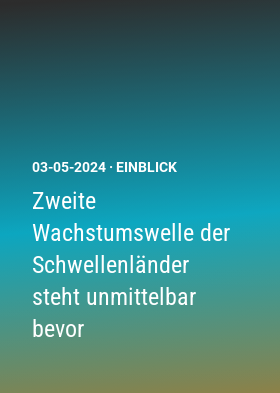What is the date of the graphic?
Based on the image, answer the question with a single word or brief phrase.

May 3, 2024